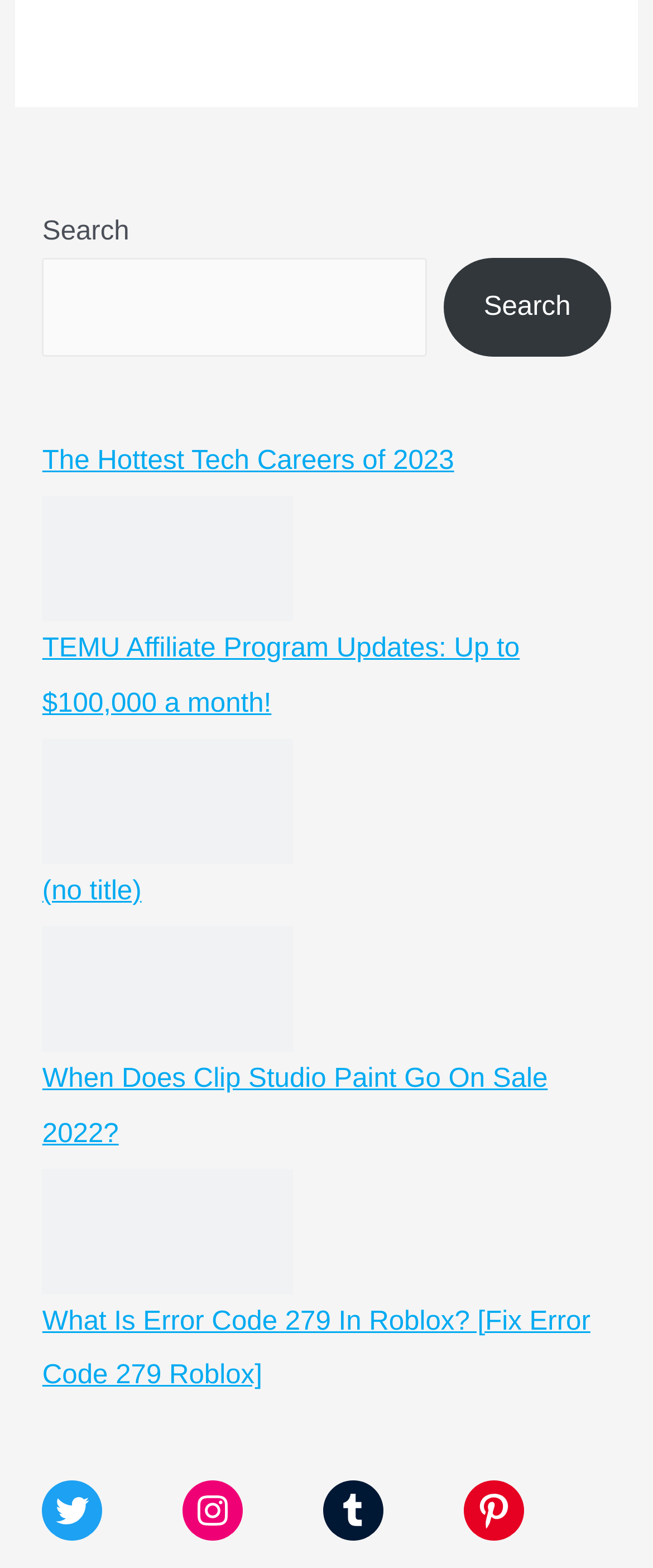Please provide the bounding box coordinates for the element that needs to be clicked to perform the following instruction: "Read about the hottest tech careers of 2023". The coordinates should be given as four float numbers between 0 and 1, i.e., [left, top, right, bottom].

[0.065, 0.284, 0.695, 0.303]